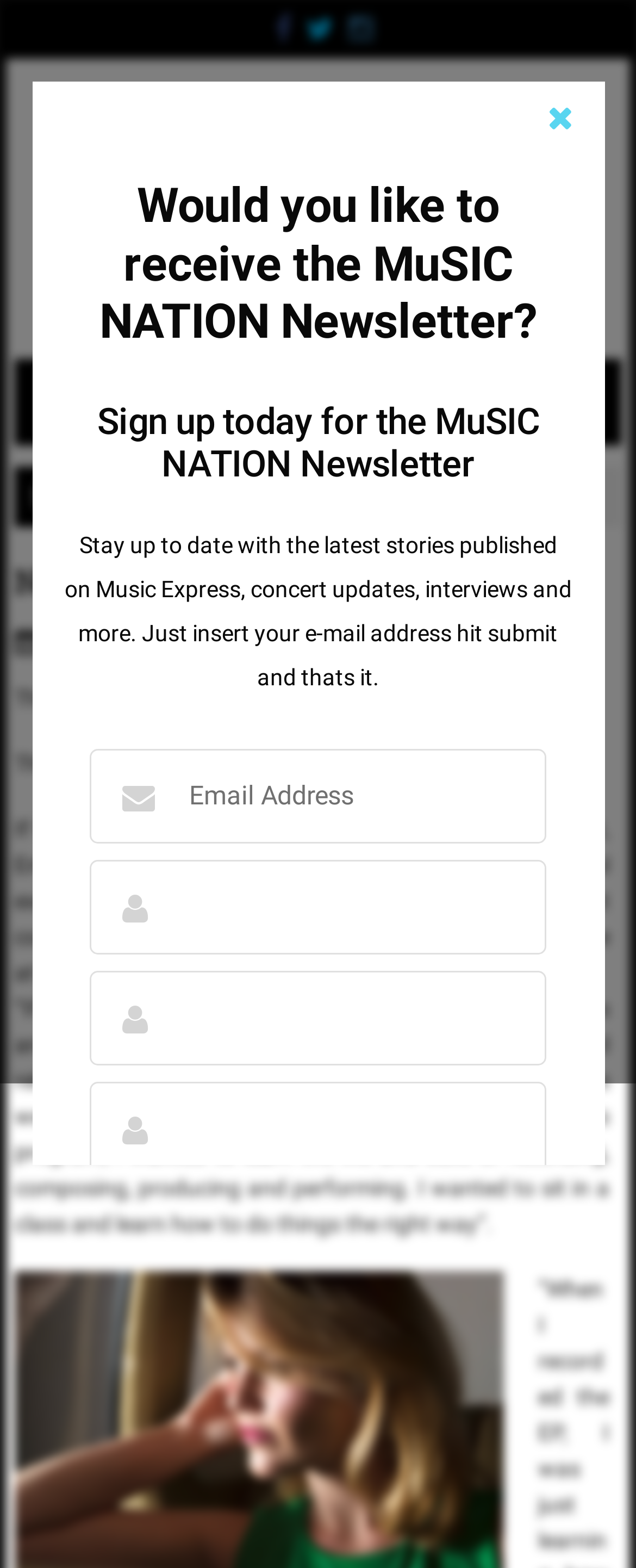Locate the bounding box coordinates of the area that needs to be clicked to fulfill the following instruction: "Click the menu button". The coordinates should be in the format of four float numbers between 0 and 1, namely [left, top, right, bottom].

[0.202, 0.237, 0.279, 0.266]